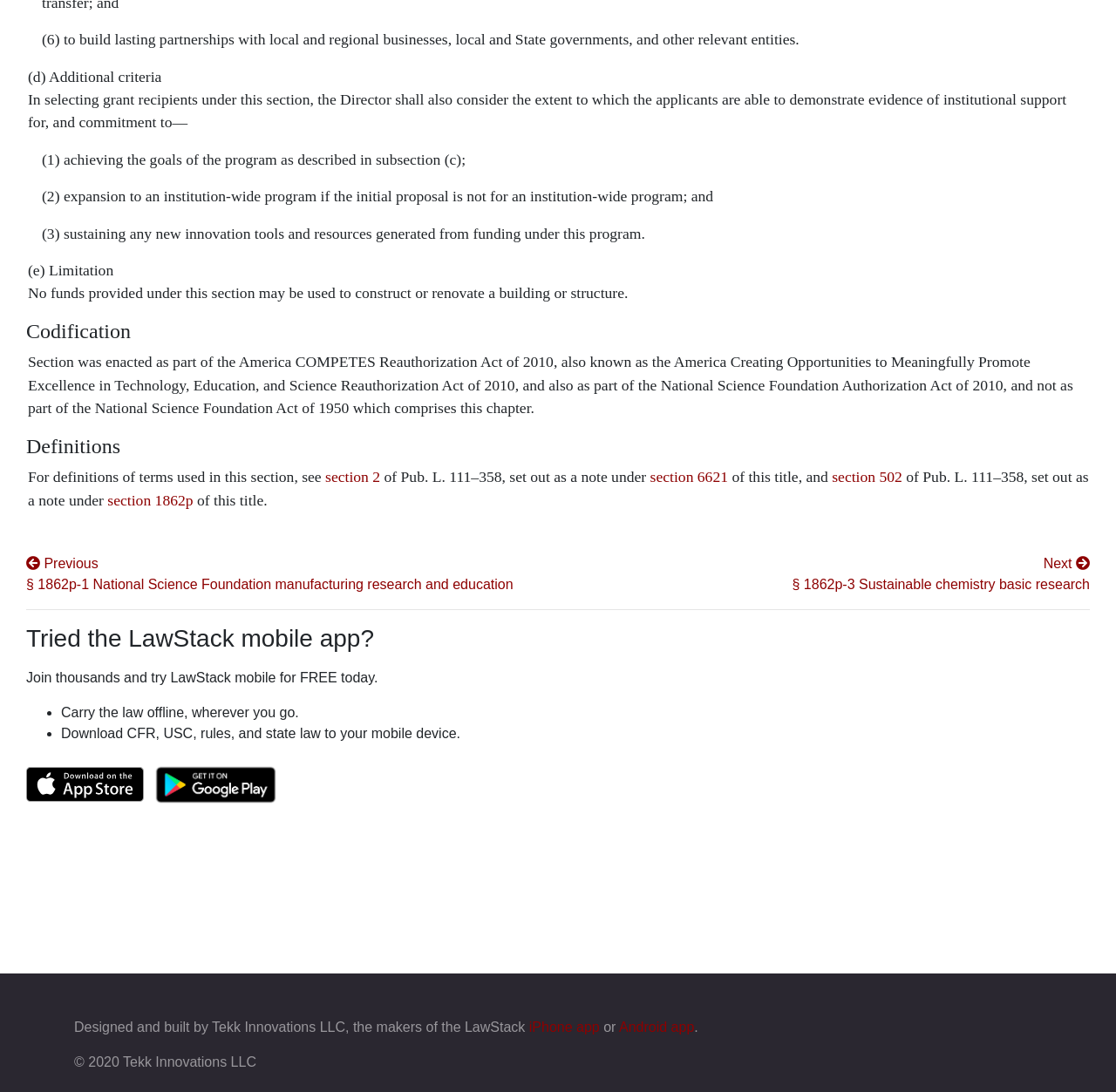What is the name of the act that comprises this chapter?
Please ensure your answer is as detailed and informative as possible.

According to the text 'and not as part of the National Science Foundation Act of 1950 which comprises this chapter', it can be inferred that the name of the act that comprises this chapter is the National Science Foundation Act of 1950.